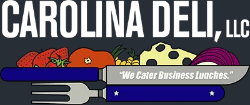Based on the visual content of the image, answer the question thoroughly: What is the color of the background in the logo?

The caption states that the logo is set against a dark background, which provides a striking contrast to the bold white lettering of the deli's name.